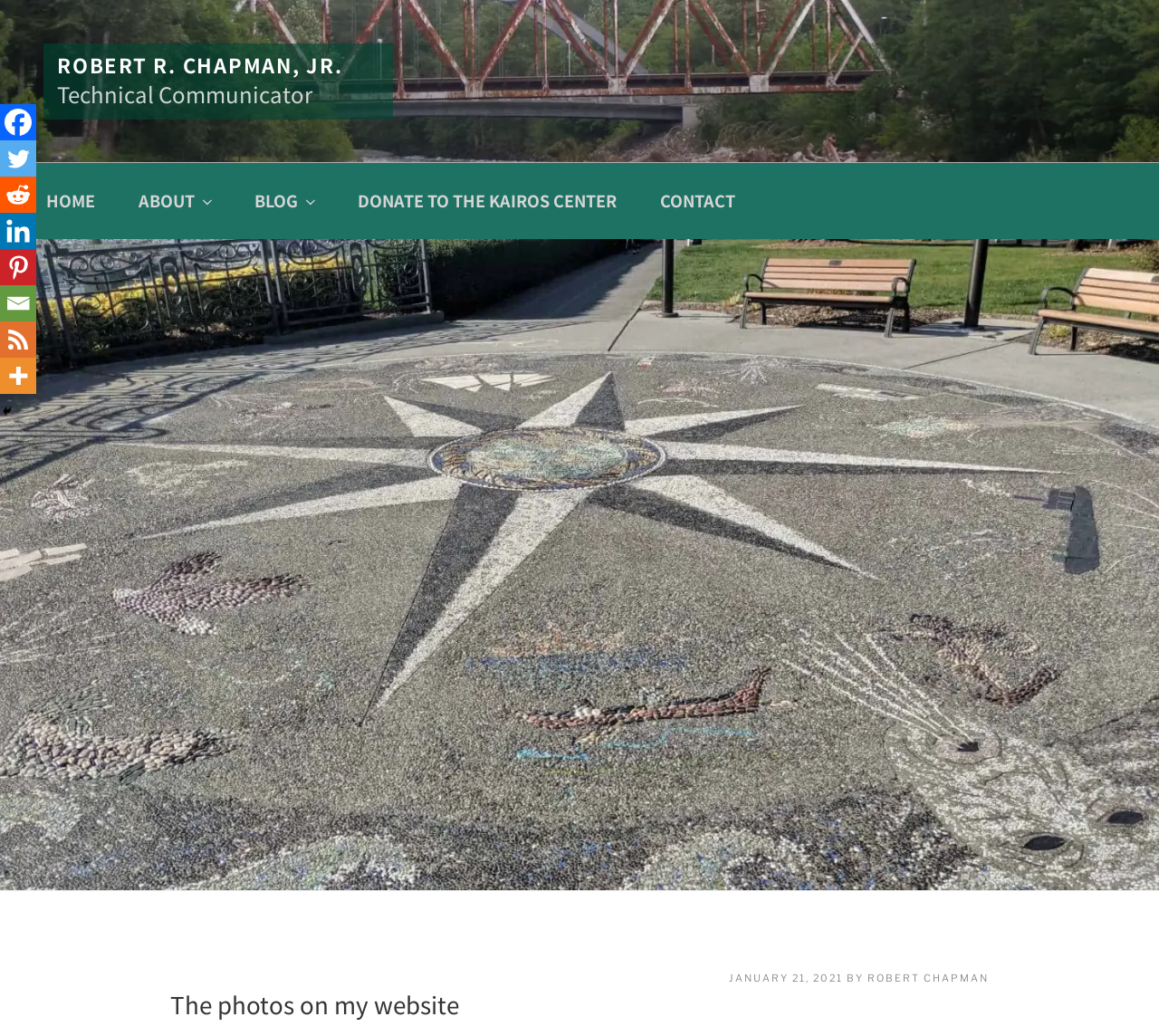Respond to the following question using a concise word or phrase: 
What is the location of the photo 'Bridges at Index, Washington'?

Index, Washington